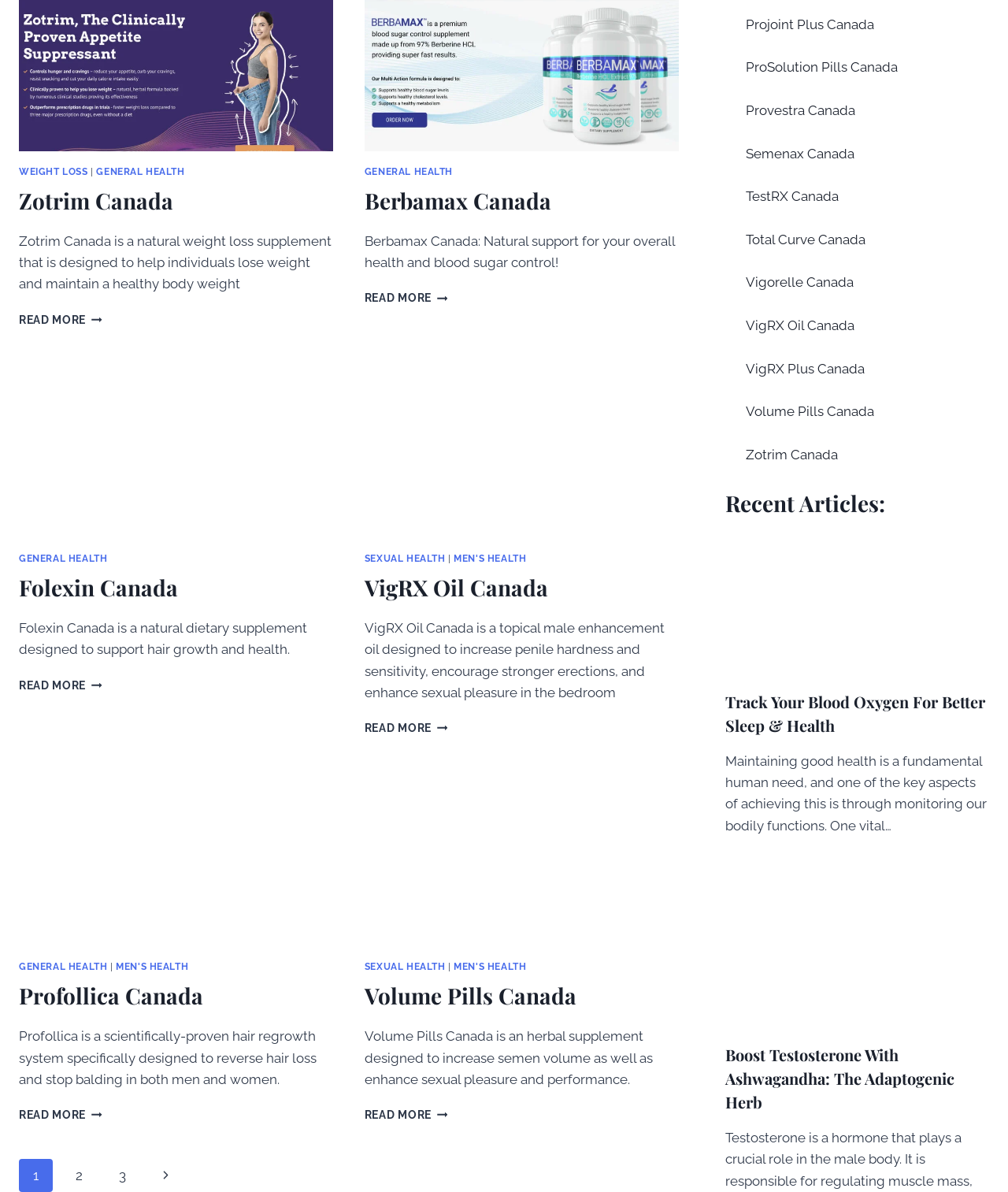Locate the bounding box coordinates of the clickable area needed to fulfill the instruction: "Read more about VigRX Oil Canada".

[0.362, 0.605, 0.444, 0.616]